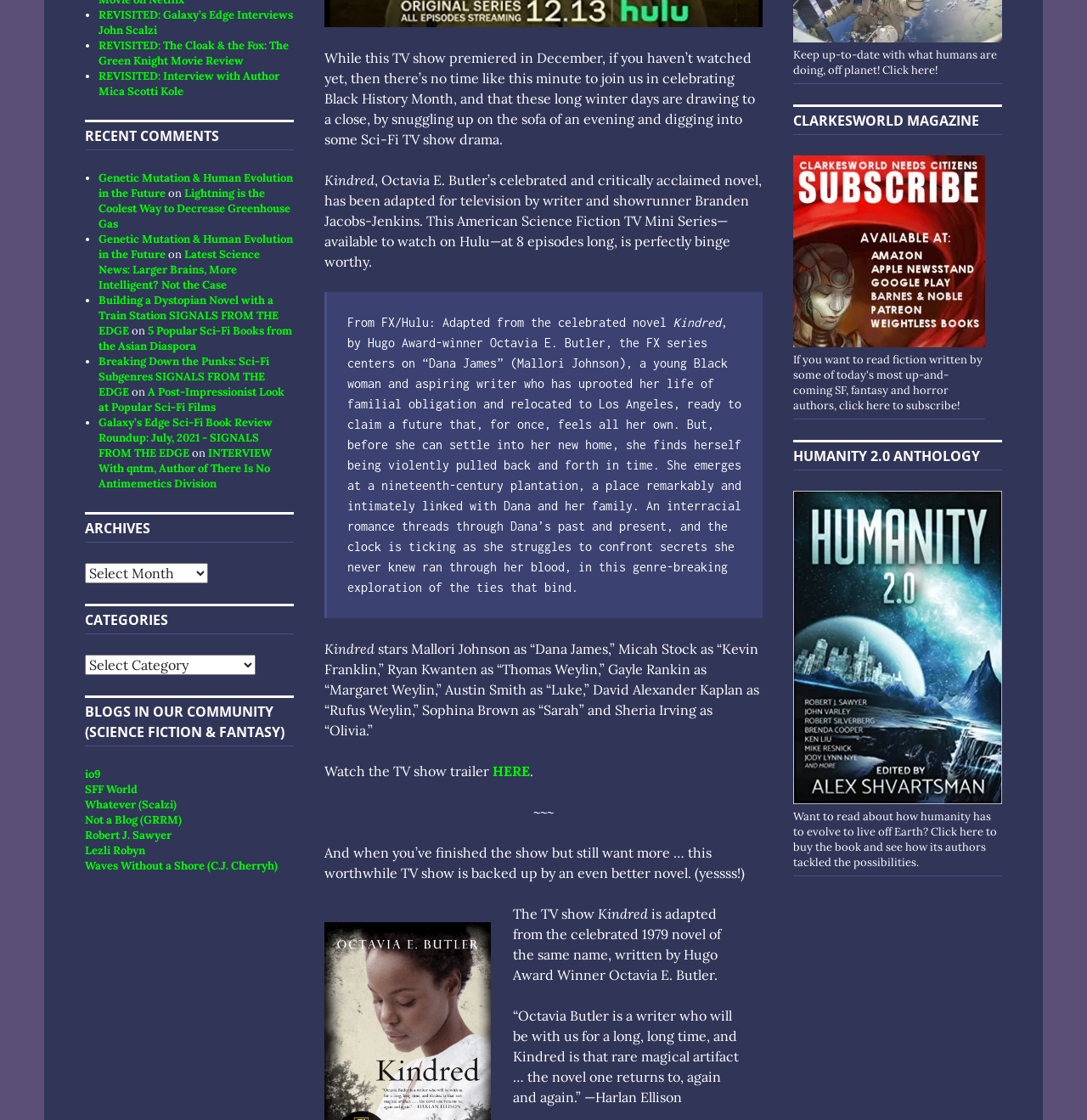Predict the bounding box of the UI element based on the description: "Robert J. Sawyer". The coordinates should be four float numbers between 0 and 1, formatted as [left, top, right, bottom].

[0.078, 0.739, 0.158, 0.752]